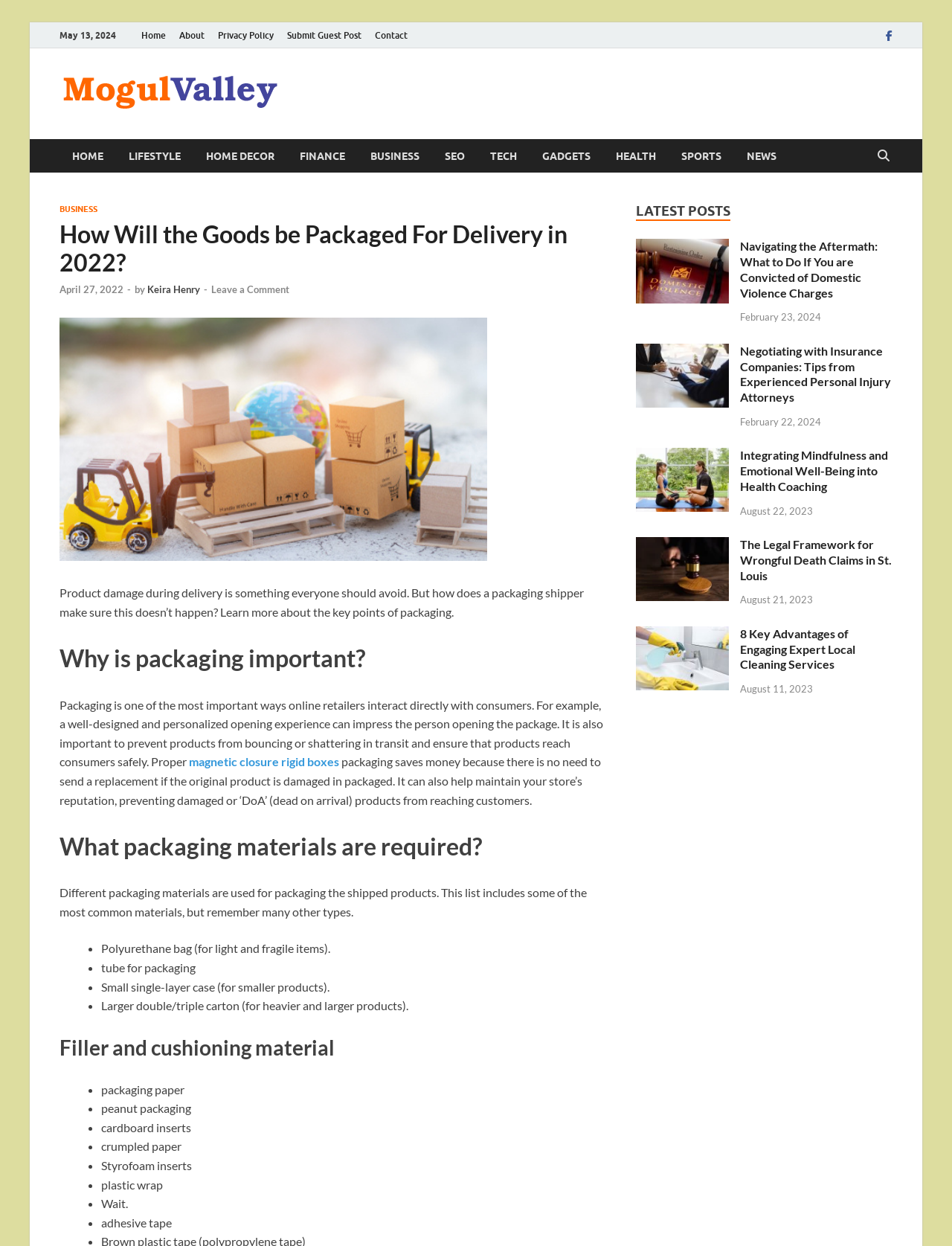Find the bounding box coordinates of the element to click in order to complete the given instruction: "Navigate to the 'About' page."

[0.181, 0.018, 0.222, 0.039]